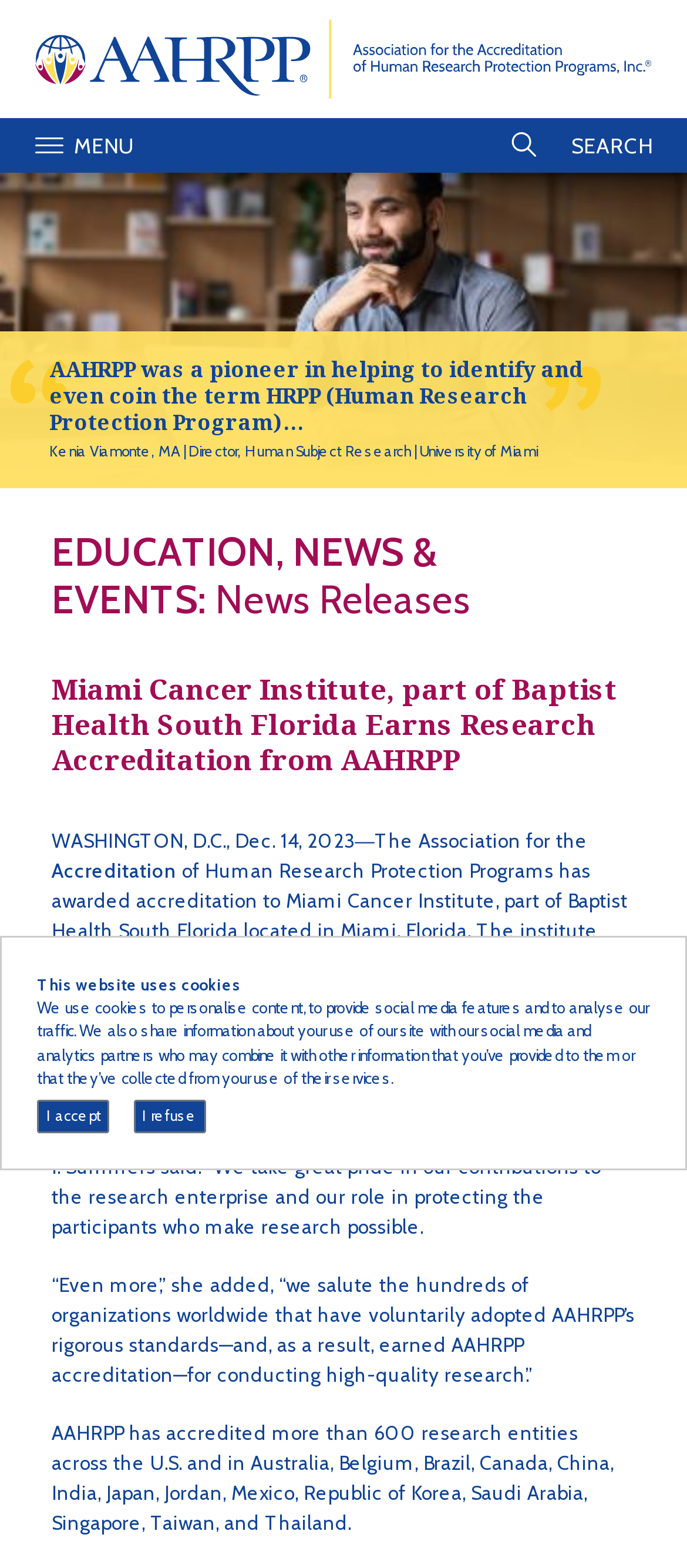Using the provided element description "title="go to homepage"", determine the bounding box coordinates of the UI element.

[0.05, 0.03, 0.95, 0.042]